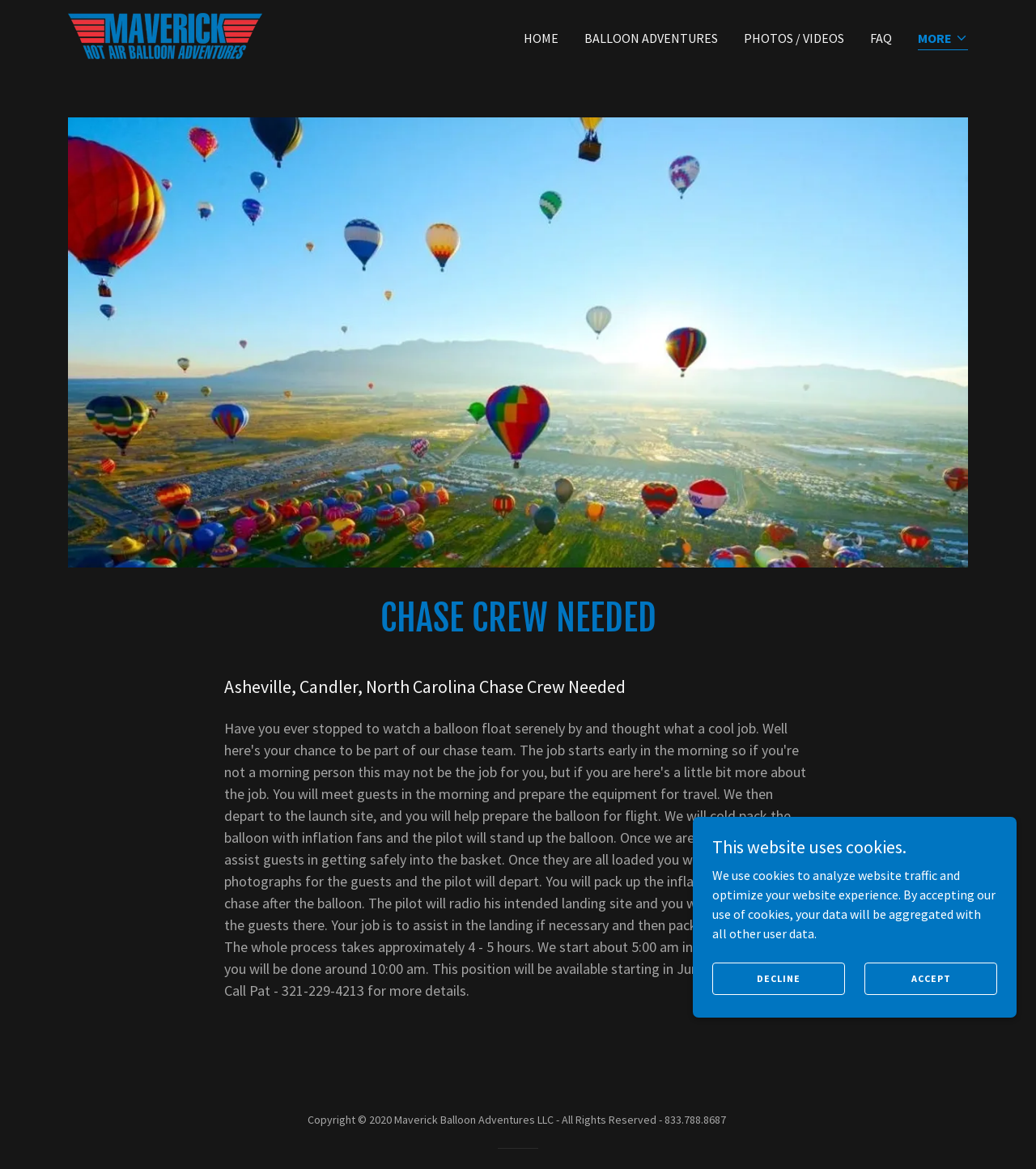Please indicate the bounding box coordinates of the element's region to be clicked to achieve the instruction: "Click on the 'Maverick Balloon Adventures' link". Provide the coordinates as four float numbers between 0 and 1, i.e., [left, top, right, bottom].

[0.066, 0.022, 0.253, 0.036]